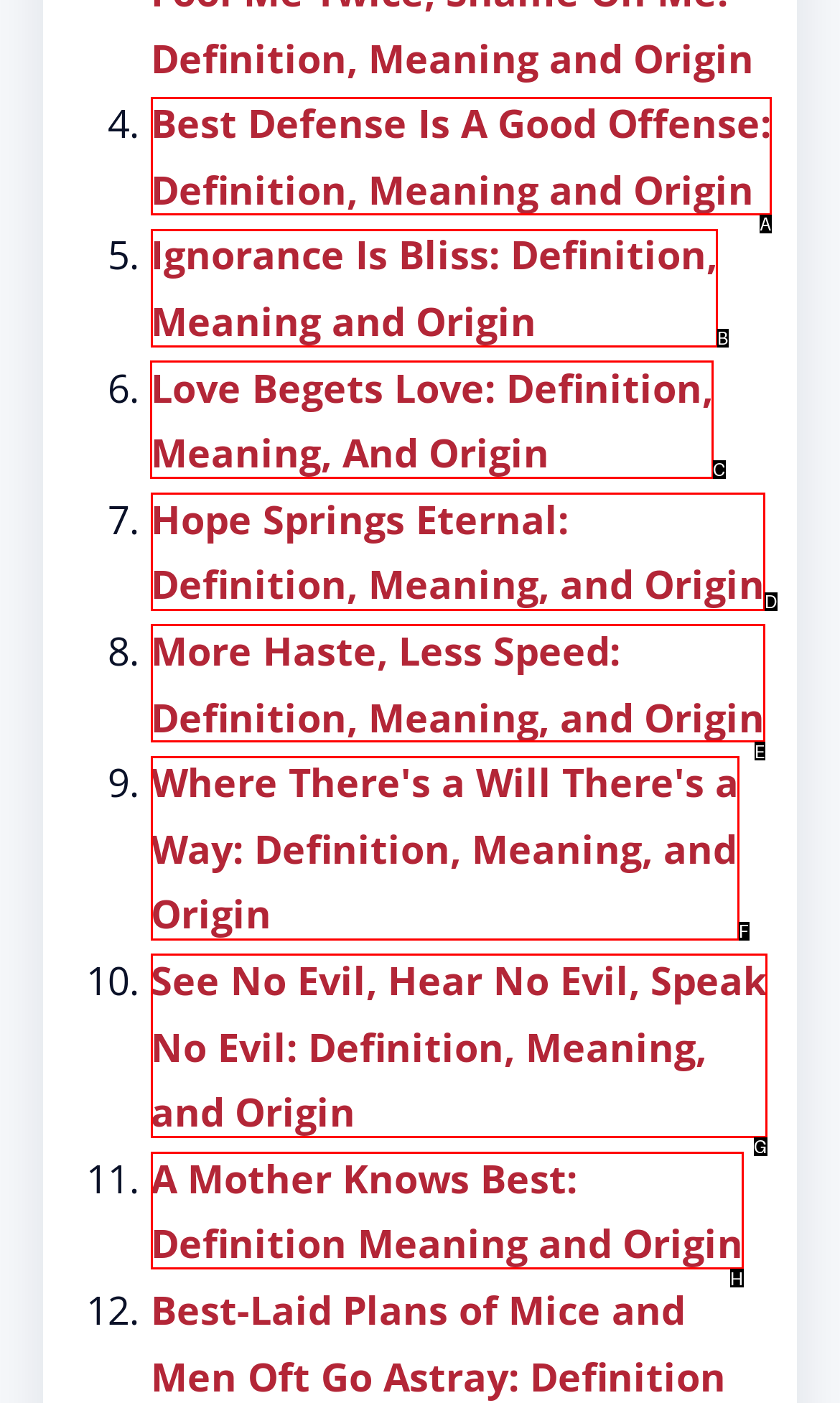For the task: Explore Mountain Activities, specify the letter of the option that should be clicked. Answer with the letter only.

None